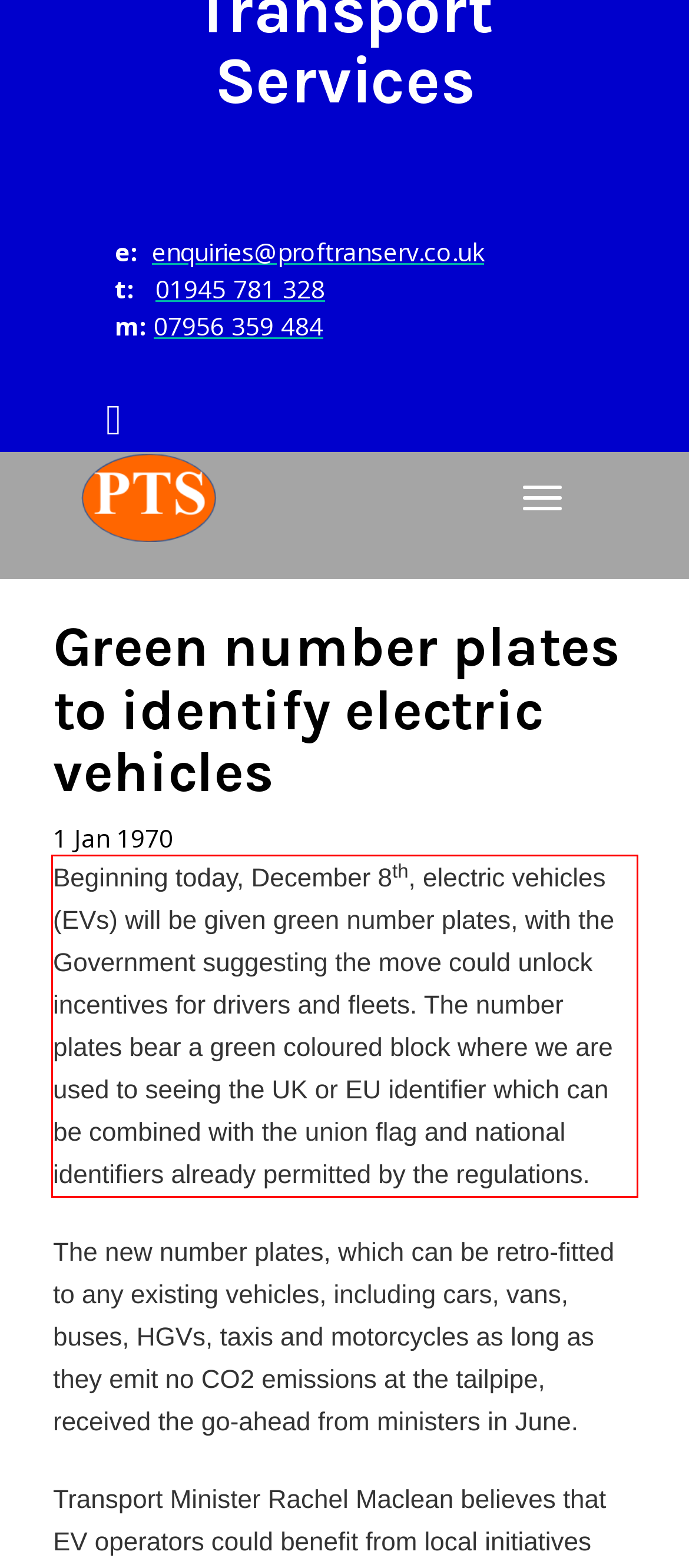The screenshot provided shows a webpage with a red bounding box. Apply OCR to the text within this red bounding box and provide the extracted content.

Beginning today, December 8th, electric vehicles (EVs) will be given green number plates, with the Government suggesting the move could unlock incentives for drivers and fleets. The number plates bear a green coloured block where we are used to seeing the UK or EU identifier which can be combined with the union flag and national identifiers already permitted by the regulations.